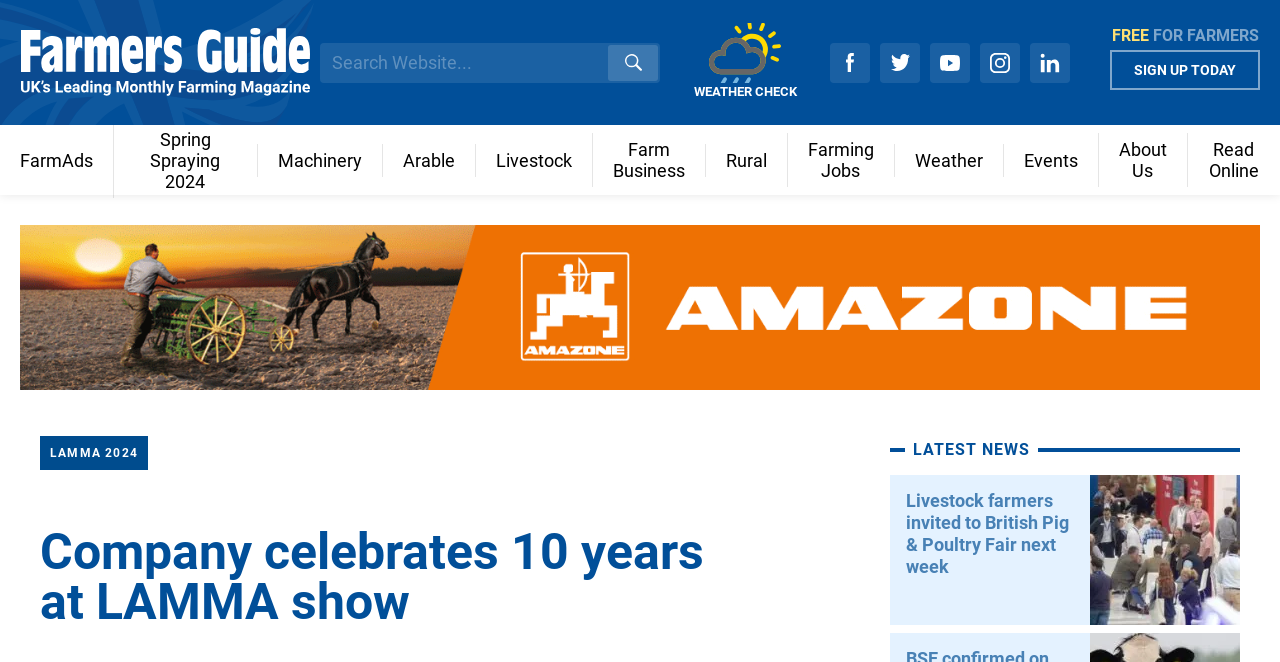Offer an extensive depiction of the webpage and its key elements.

The webpage appears to be a news website focused on farming and agriculture. At the top, there is a header section with a link to "Farmers Guide" and a search bar with a "Search" button. Below the search bar, there are links to social media platforms, including Facebook, Twitter, YouTube, Instagram, and LinkedIn.

To the right of the social media links, there is a prominent link to "FREE FOR FARMERS SIGN UP TODAY". Below this, there is a section with multiple links to various categories, including "FarmAds", "Spring Spraying 2024", "Machinery", "Arable", "Livestock", "Farm Business", "Rural", "Farming Jobs", "Weather", "Events", "About Us", and "Read Online".

On the left side of the page, there is a large advertisement for Amazone farm machinery, accompanied by an image. Above the advertisement, there is a heading that reads "LAMMA 2024". Below the advertisement, there is a main heading that reads "Company celebrates 10 years at LAMMA show".

The main content of the page is a news article section, headed by "LATEST NEWS". The first article has a heading that reads "Livestock farmers invited to British Pig & Poultry Fair next week", accompanied by a link to the article and two images. The article appears to be about an upcoming event for livestock farmers.